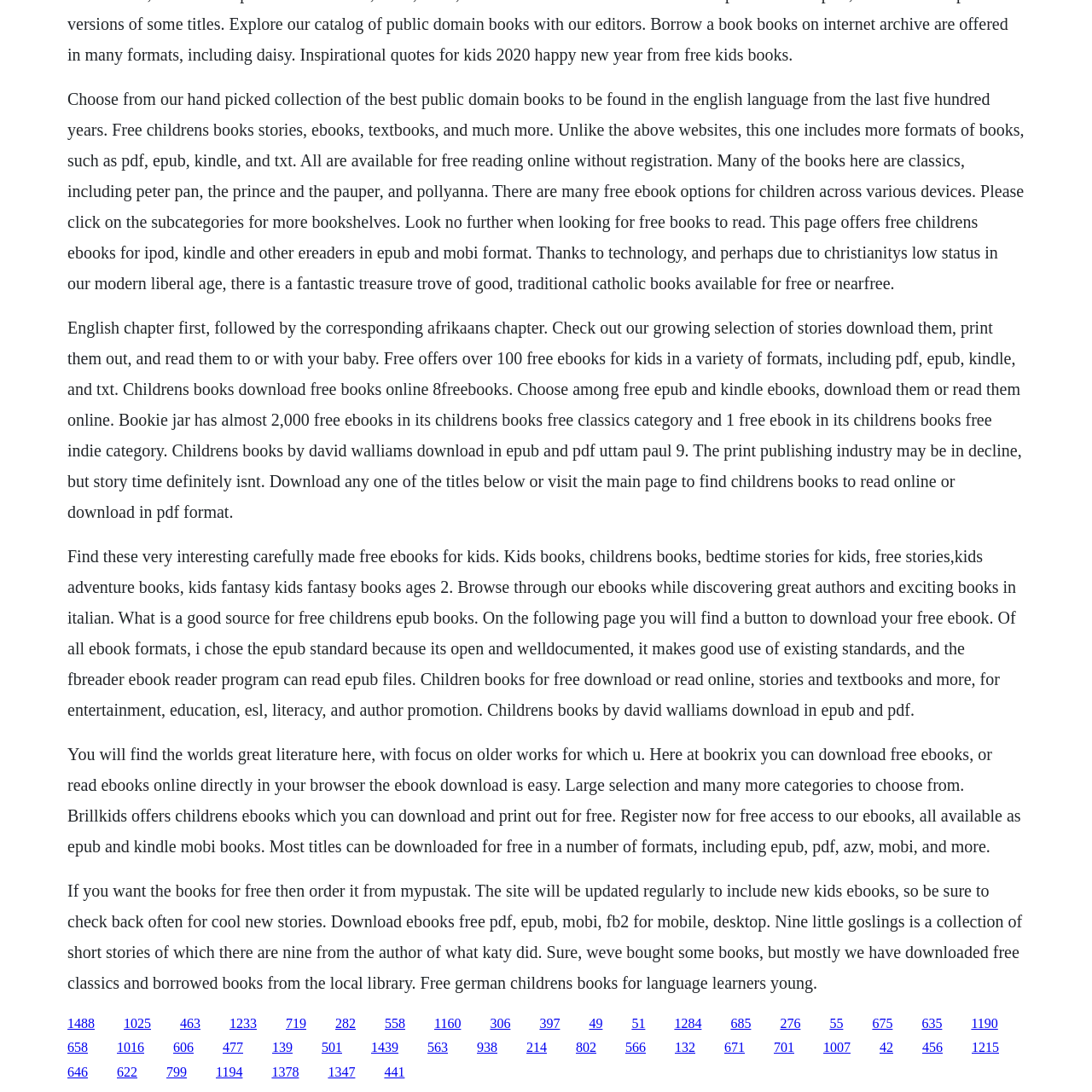Please locate the bounding box coordinates for the element that should be clicked to achieve the following instruction: "Contact Us". Ensure the coordinates are given as four float numbers between 0 and 1, i.e., [left, top, right, bottom].

None